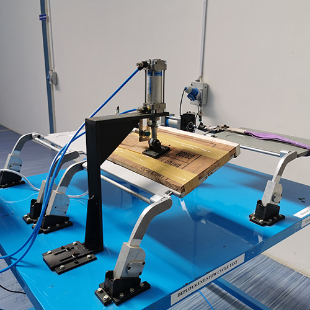What is the material of the panel on top?
Using the image, answer in one word or phrase.

Wooden